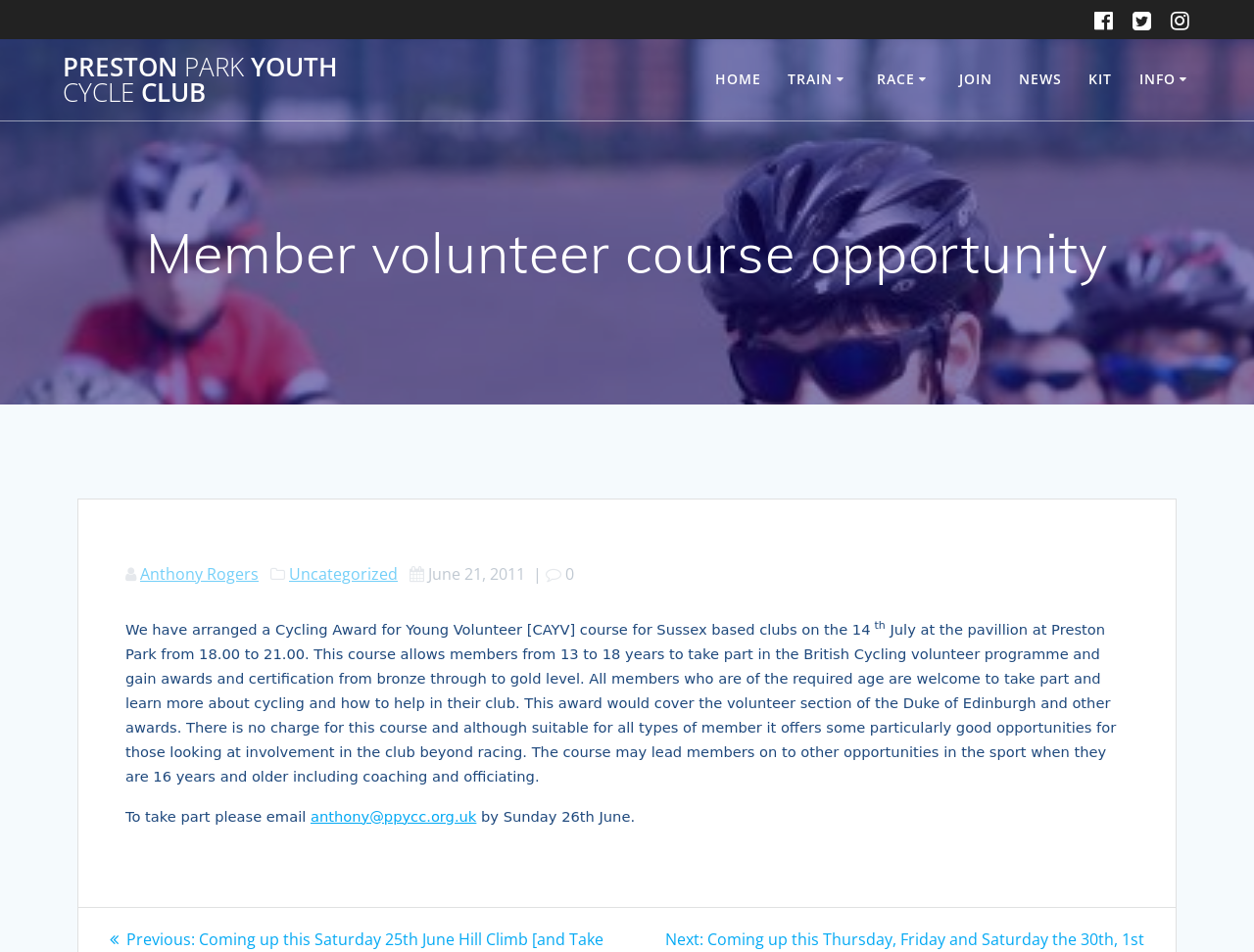Can you show the bounding box coordinates of the region to click on to complete the task described in the instruction: "Read the news"?

[0.813, 0.072, 0.847, 0.095]